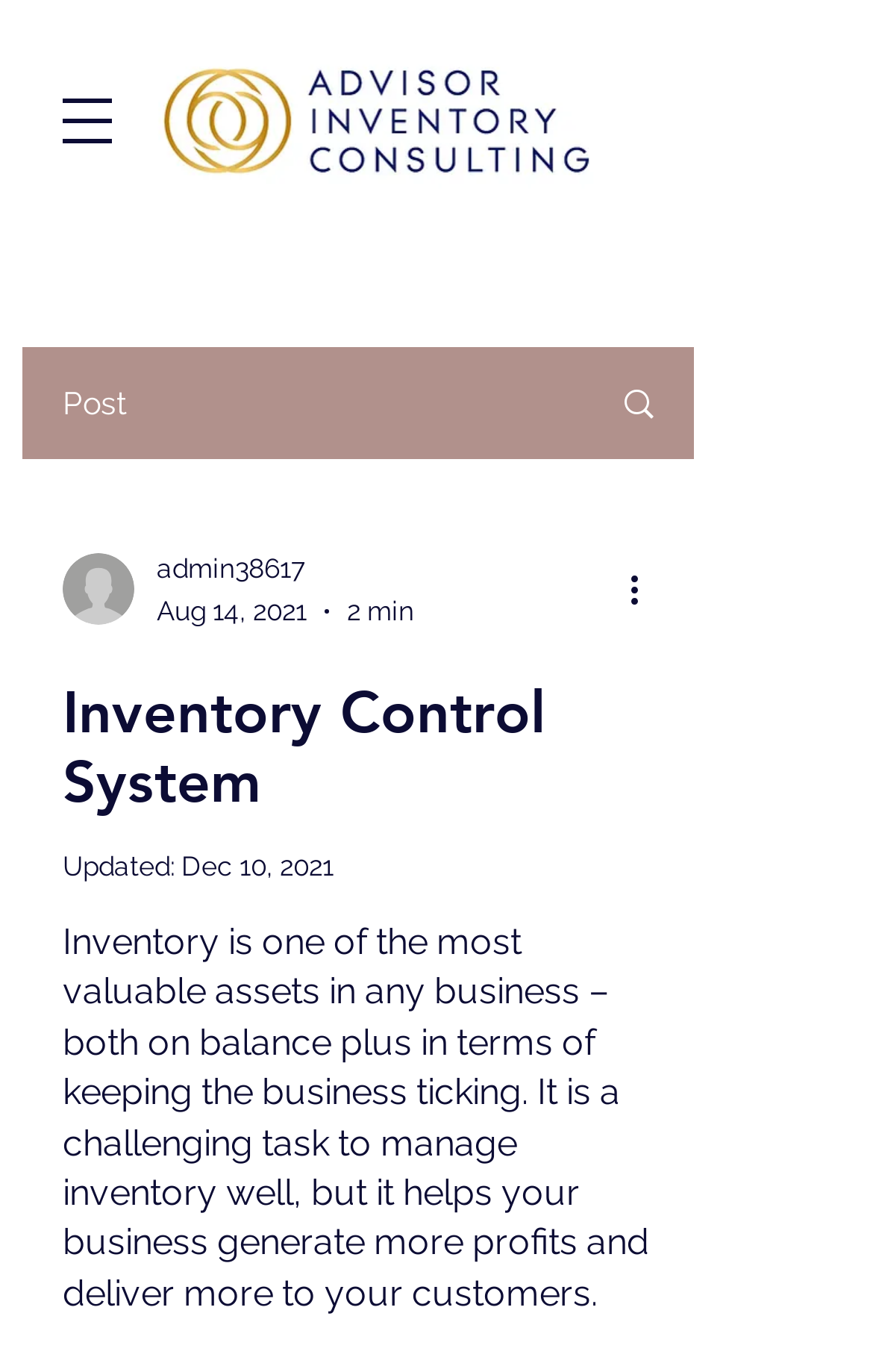Using the elements shown in the image, answer the question comprehensively: What is the purpose of inventory?

I determined the purpose of inventory by reading the static text element with the text 'Inventory is one of the most valuable assets in any business – both on balance plus in terms of keeping the business ticking. It is a challenging task to manage inventory well, but it helps your business generate more profits and deliver more to your customers.' which explains the importance and purpose of inventory.